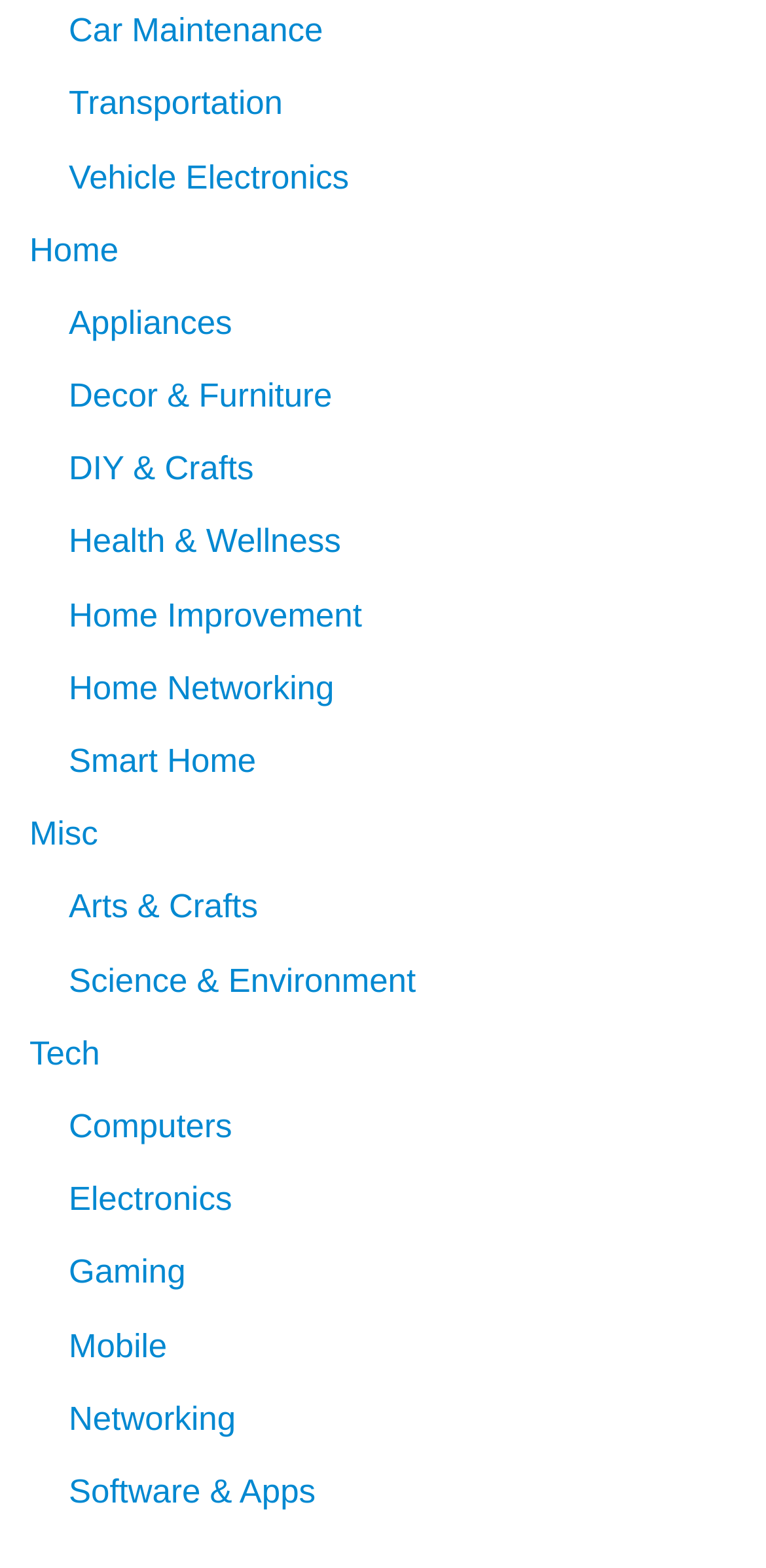Locate the bounding box coordinates of the region to be clicked to comply with the following instruction: "View Arts & Crafts". The coordinates must be four float numbers between 0 and 1, in the form [left, top, right, bottom].

[0.09, 0.567, 0.337, 0.591]